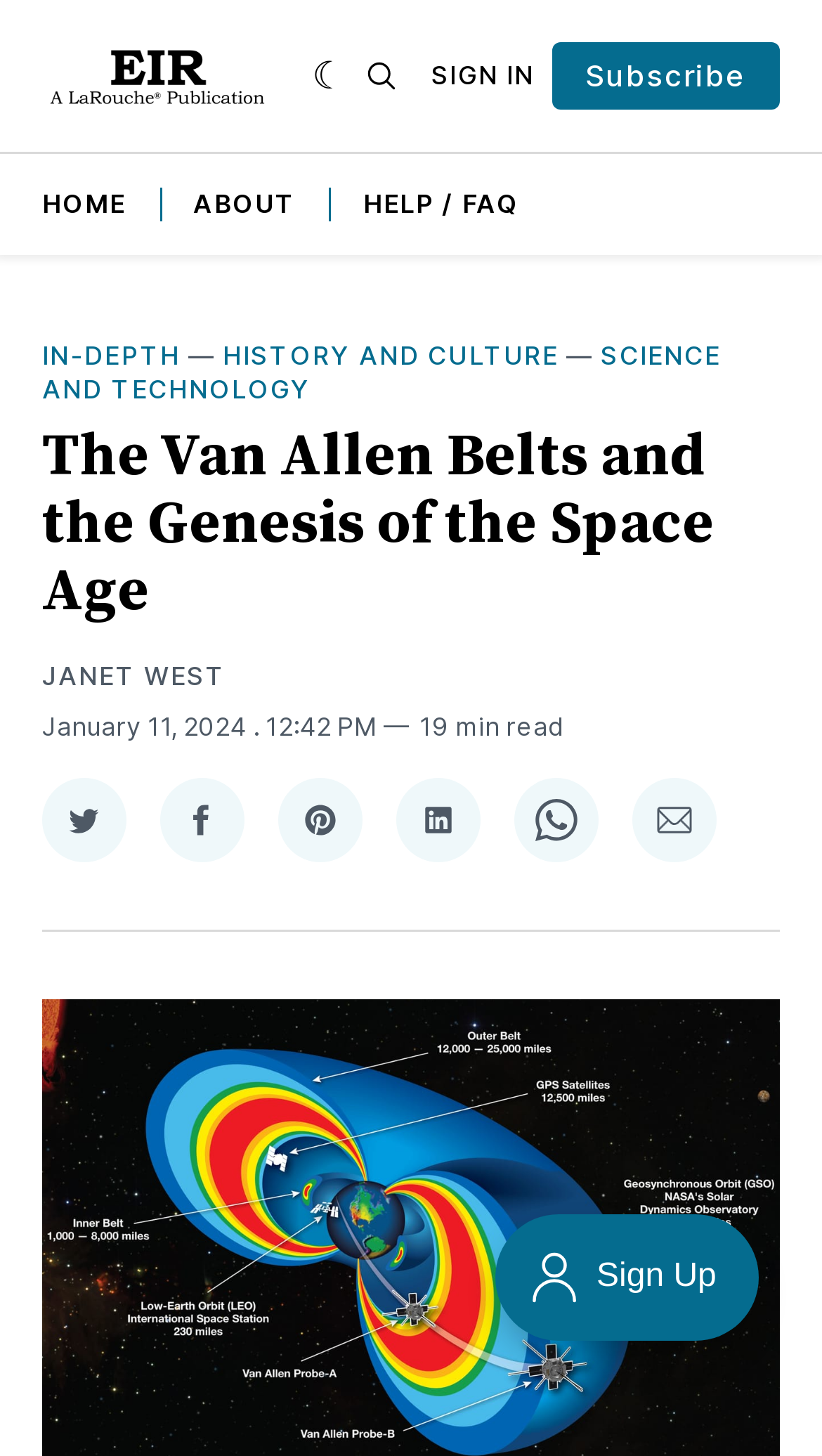Please identify the coordinates of the bounding box for the clickable region that will accomplish this instruction: "Click the sign in button".

[0.525, 0.041, 0.65, 0.064]